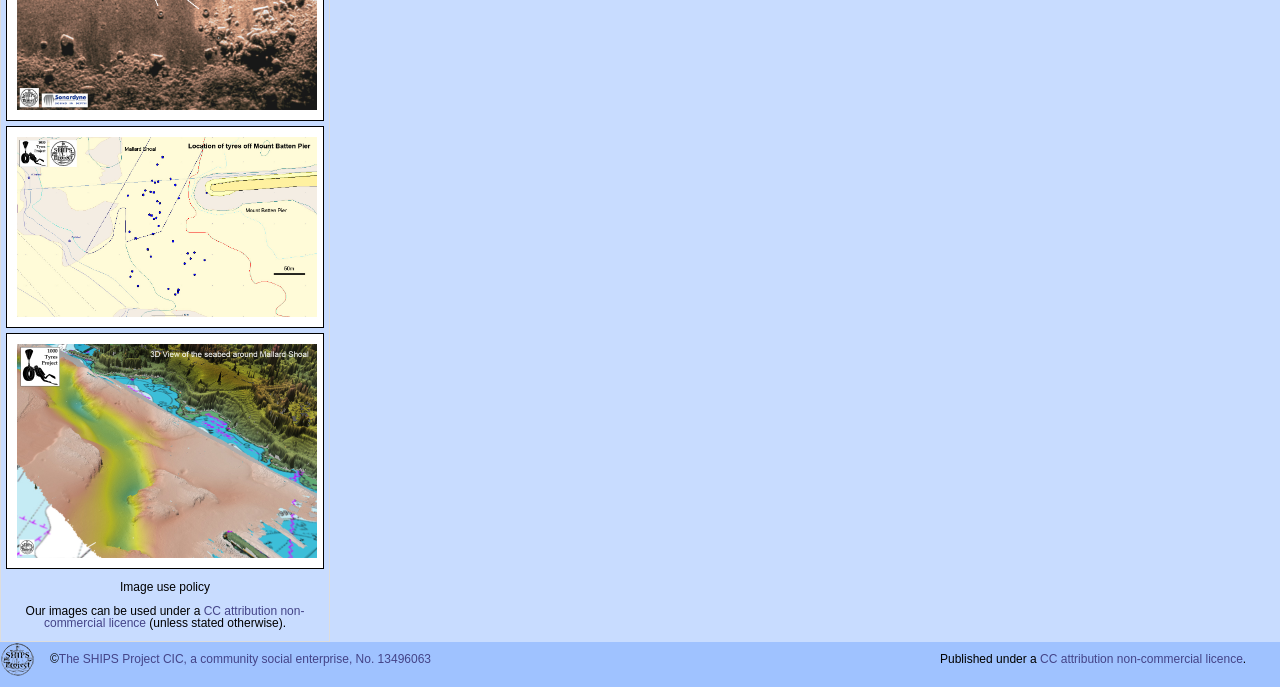What is the name of the community social enterprise?
Identify the answer in the screenshot and reply with a single word or phrase.

The SHIPS Project CIC